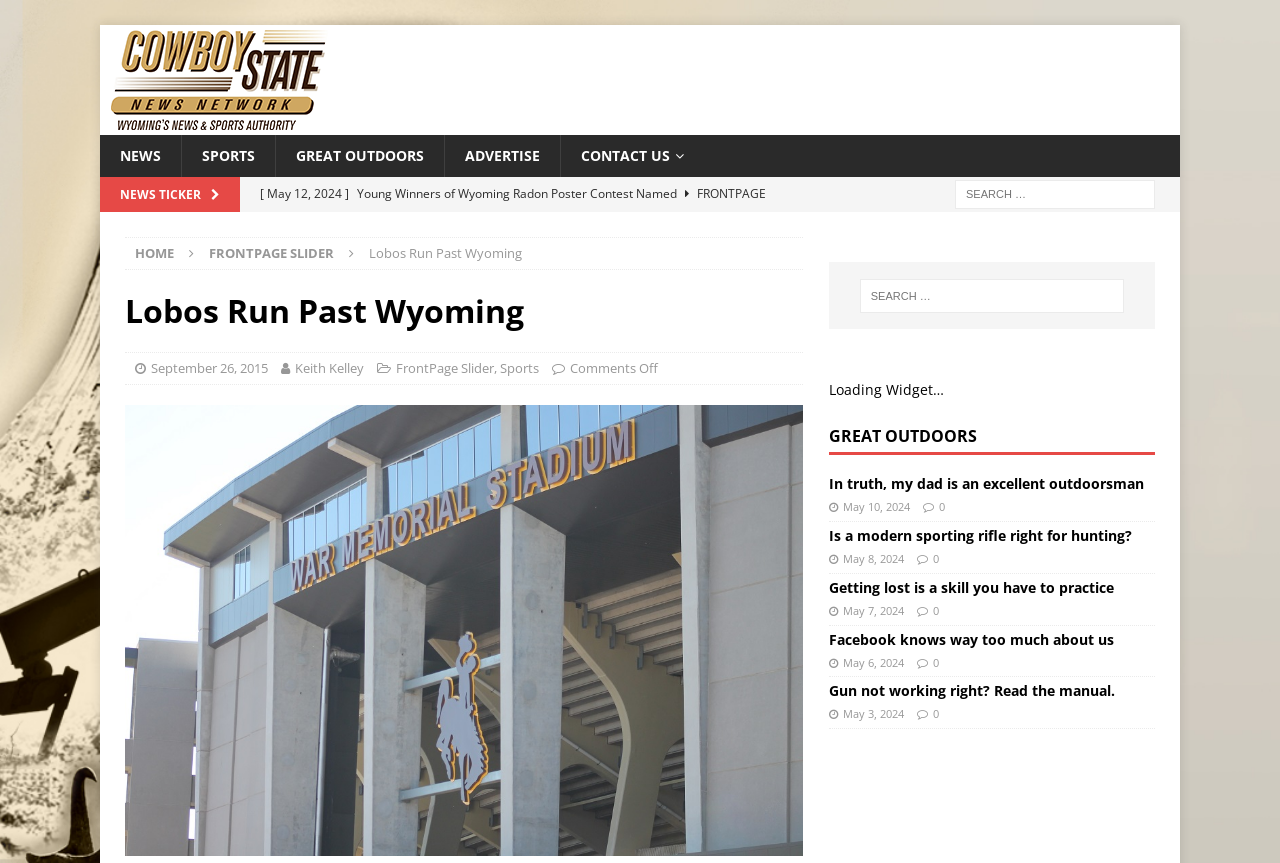Identify and extract the main heading from the webpage.

Lobos Run Past Wyoming